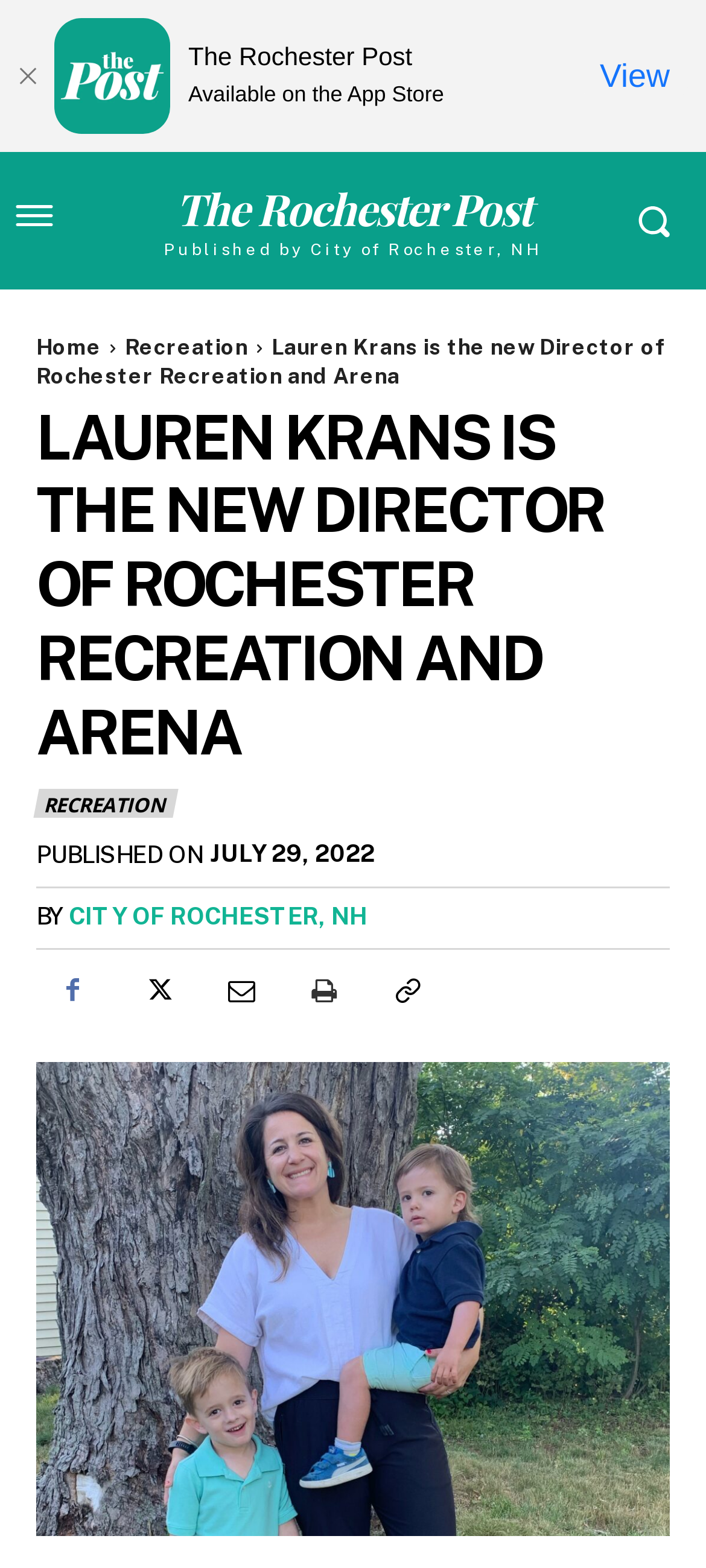Identify the bounding box coordinates of the element to click to follow this instruction: 'Switch to Polish language'. Ensure the coordinates are four float values between 0 and 1, provided as [left, top, right, bottom].

None